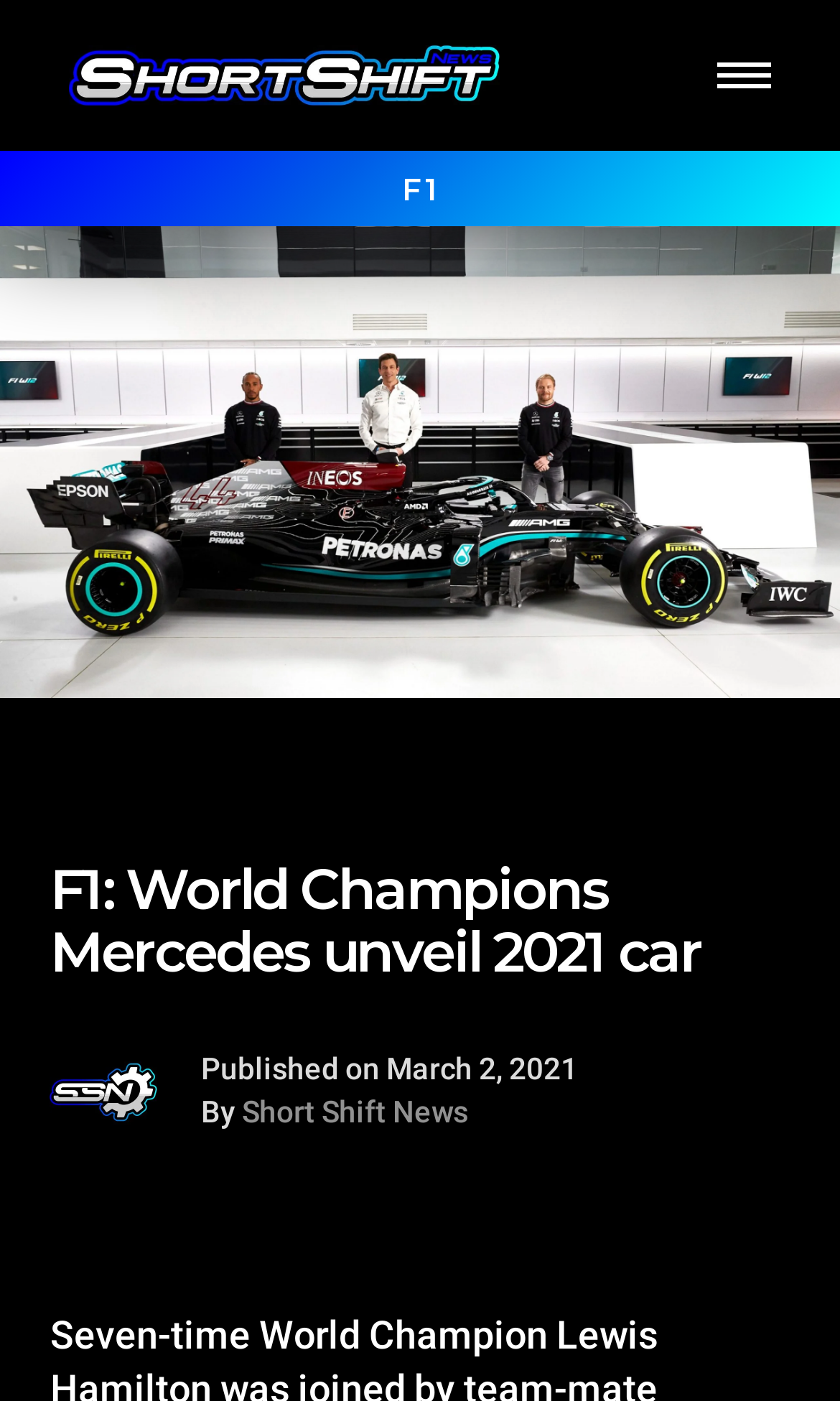Respond with a single word or phrase for the following question: 
What is the bounding box coordinate of the region that describes the Mercedes car?

Not applicable